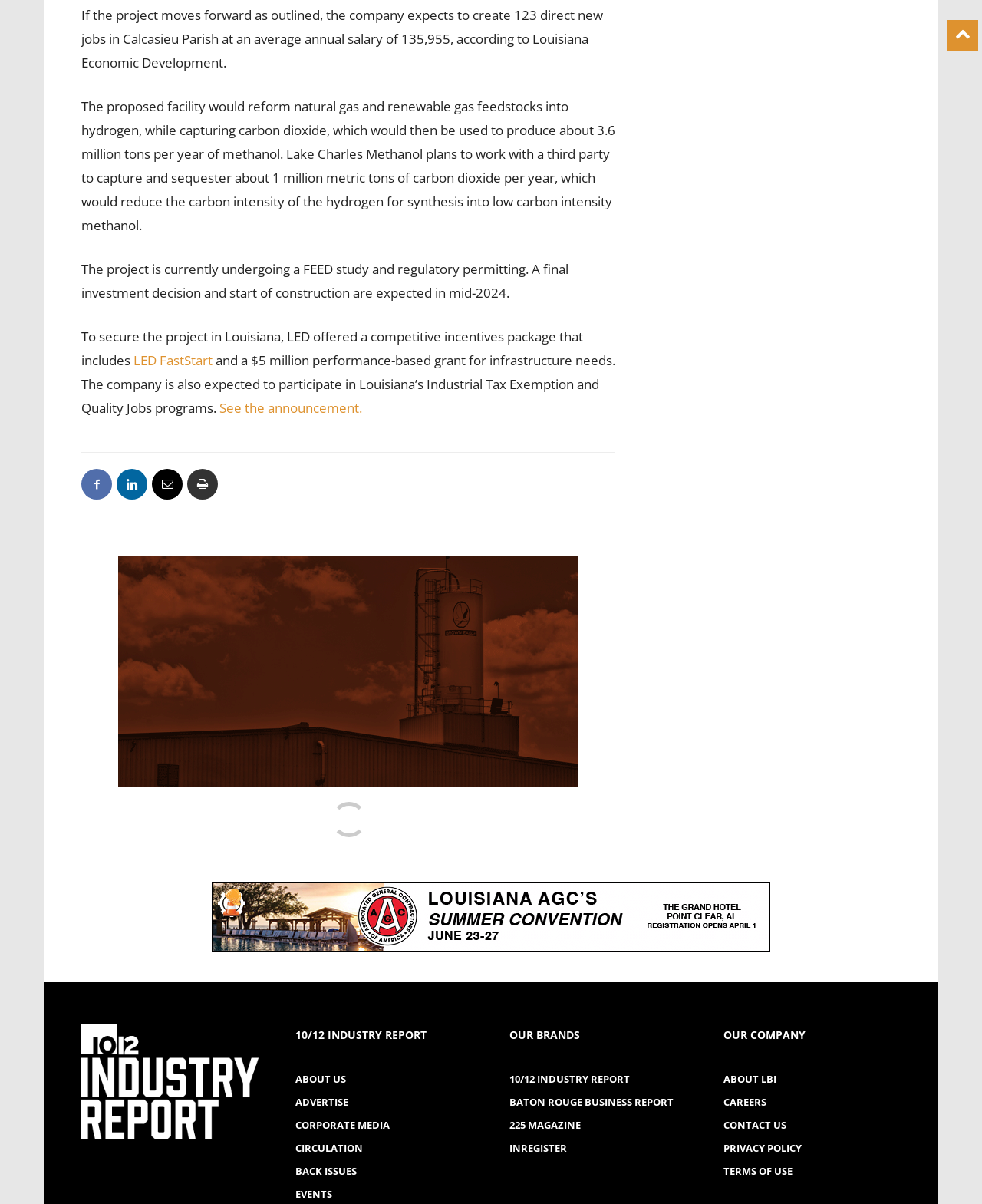Please identify the coordinates of the bounding box for the clickable region that will accomplish this instruction: "Click on the Facebook logo".

None